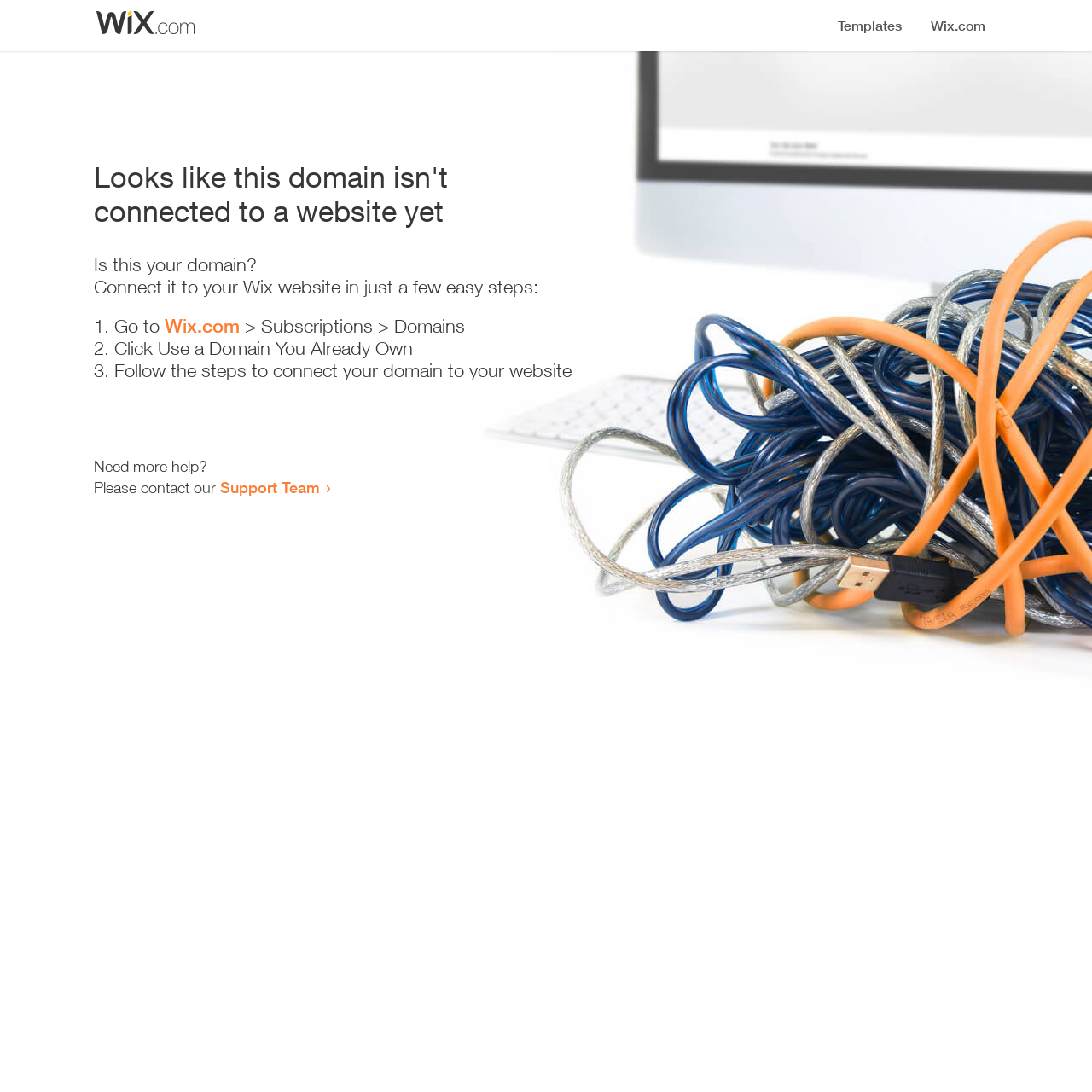Construct a thorough caption encompassing all aspects of the webpage.

The webpage appears to be an error page, indicating that a domain is not connected to a website yet. At the top, there is a small image, followed by a heading that states the error message. Below the heading, there is a series of instructions to connect the domain to a Wix website. The instructions are presented in a step-by-step format, with each step numbered and accompanied by a brief description. The first step involves going to Wix.com, followed by navigating to the Subscriptions and Domains section. The second step is to click on "Use a Domain You Already Own", and the third step is to follow the instructions to connect the domain to the website. 

At the bottom of the page, there is a section that offers additional help, with a link to contact the Support Team. The overall layout is simple and easy to follow, with clear headings and concise text.